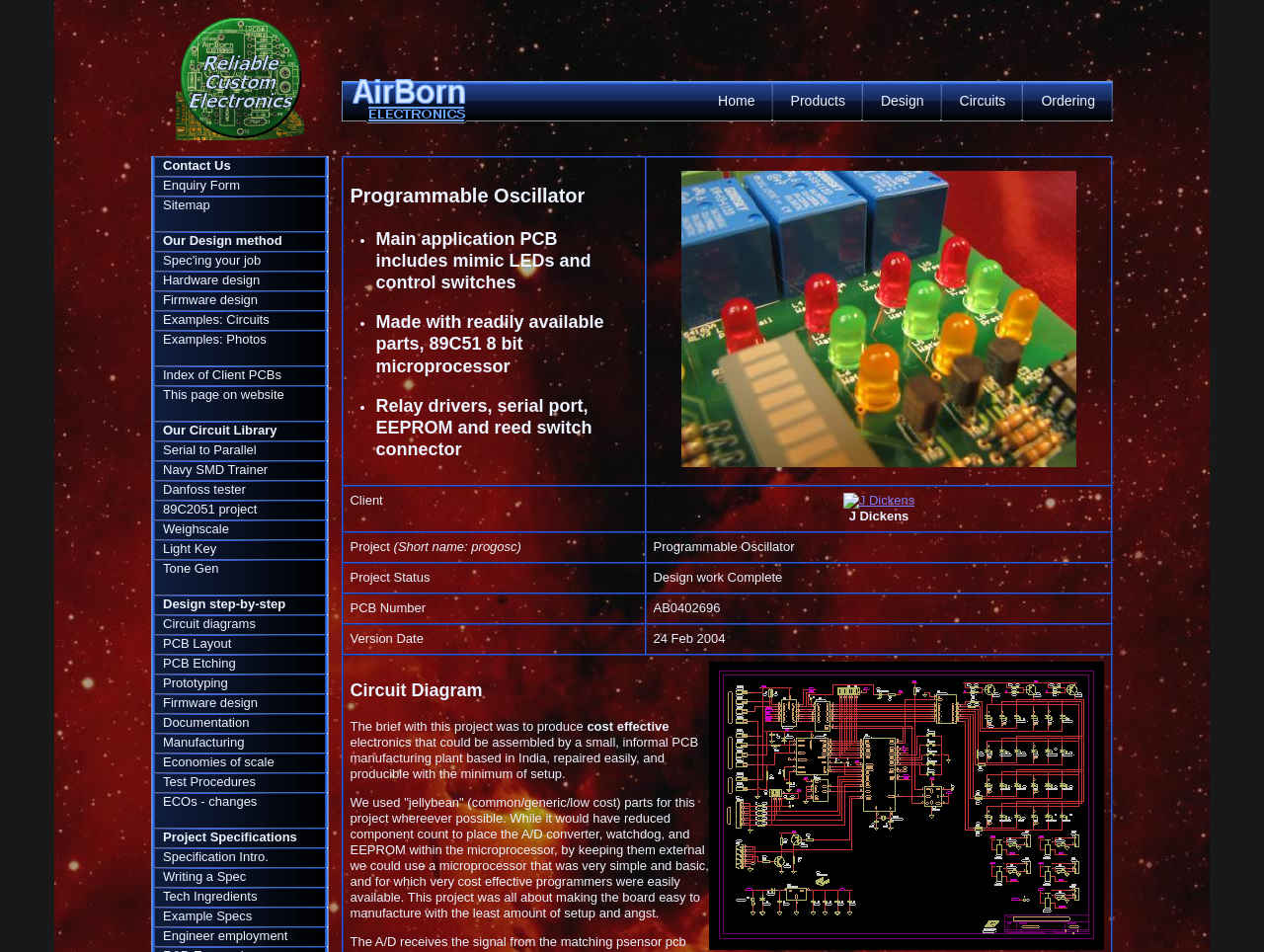Identify the bounding box coordinates of the part that should be clicked to carry out this instruction: "View the 'Circuit Diagram'".

[0.277, 0.714, 0.874, 0.737]